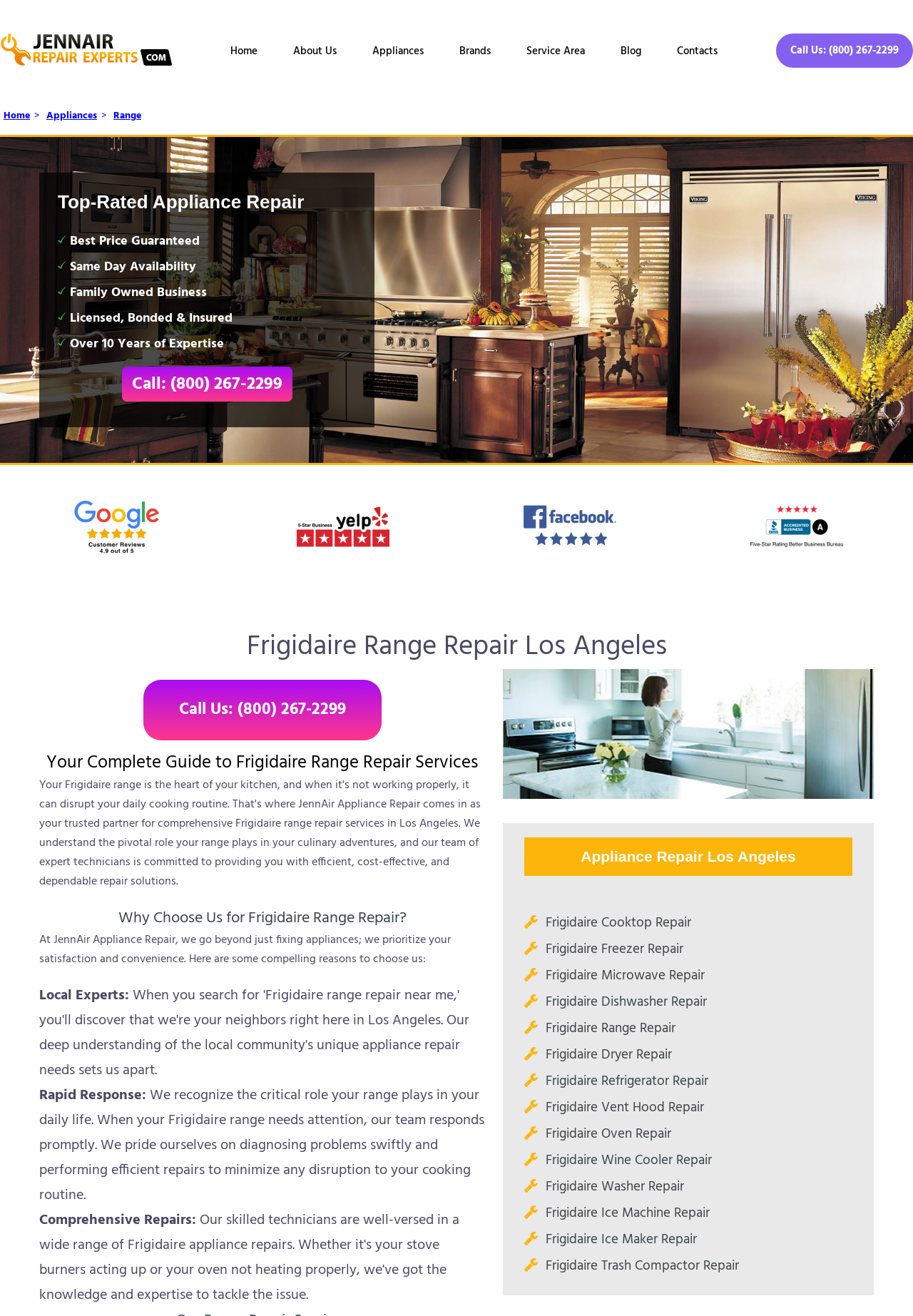Could you identify the text that serves as the heading for this webpage?

Frigidaire Range Repair Los Angeles